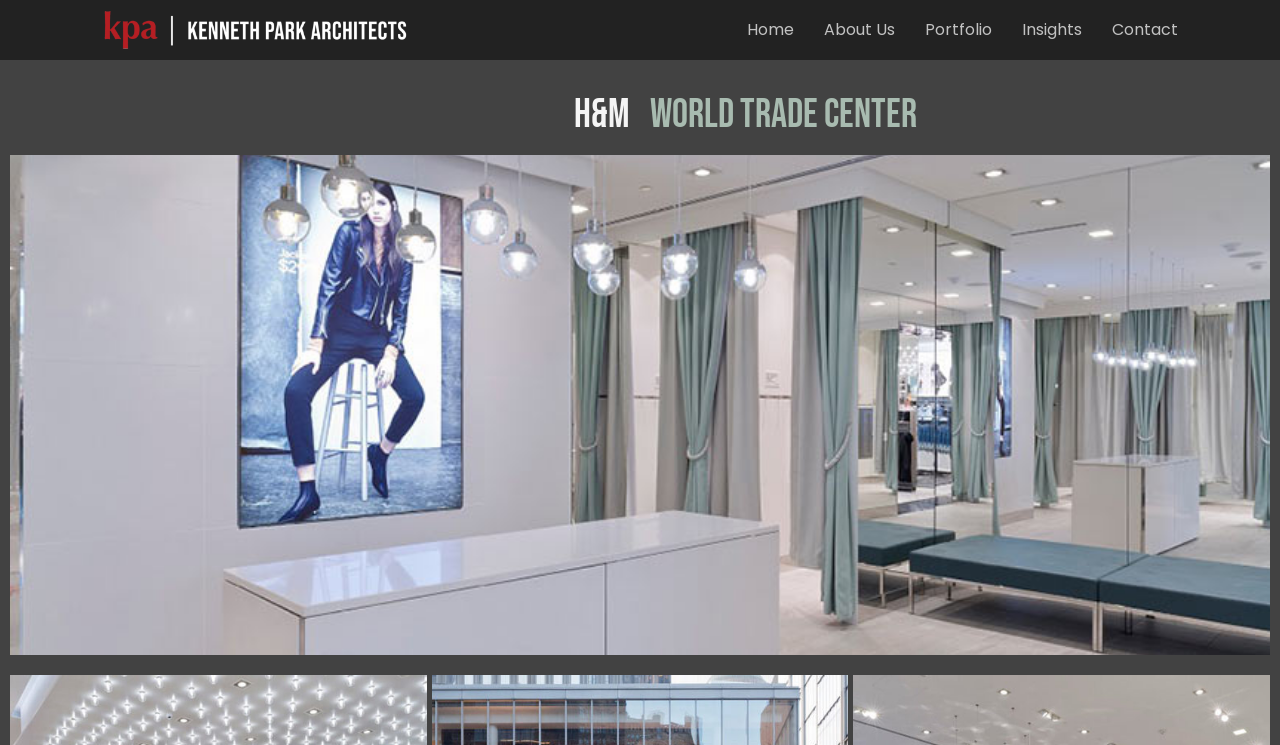What is the size of the H&M flagship store?
Based on the image, answer the question with as much detail as possible.

The webpage explicitly states that the H&M flagship in NYC's Financial District is 25,000 SF in size, which is a significant piece of information about the store.